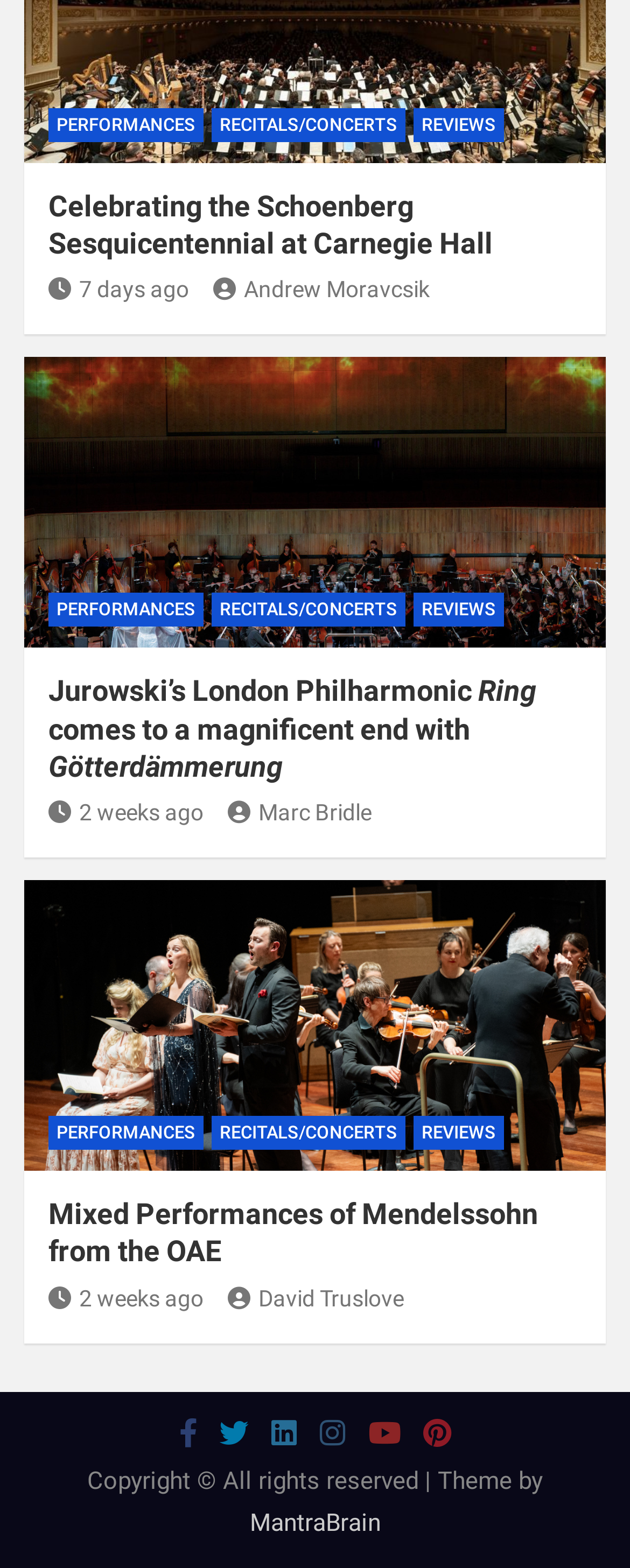Determine the bounding box coordinates of the region to click in order to accomplish the following instruction: "Read the article 'Celebrating the Schoenberg Sesquicentennial at Carnegie Hall'". Provide the coordinates as four float numbers between 0 and 1, specifically [left, top, right, bottom].

[0.077, 0.12, 0.782, 0.166]